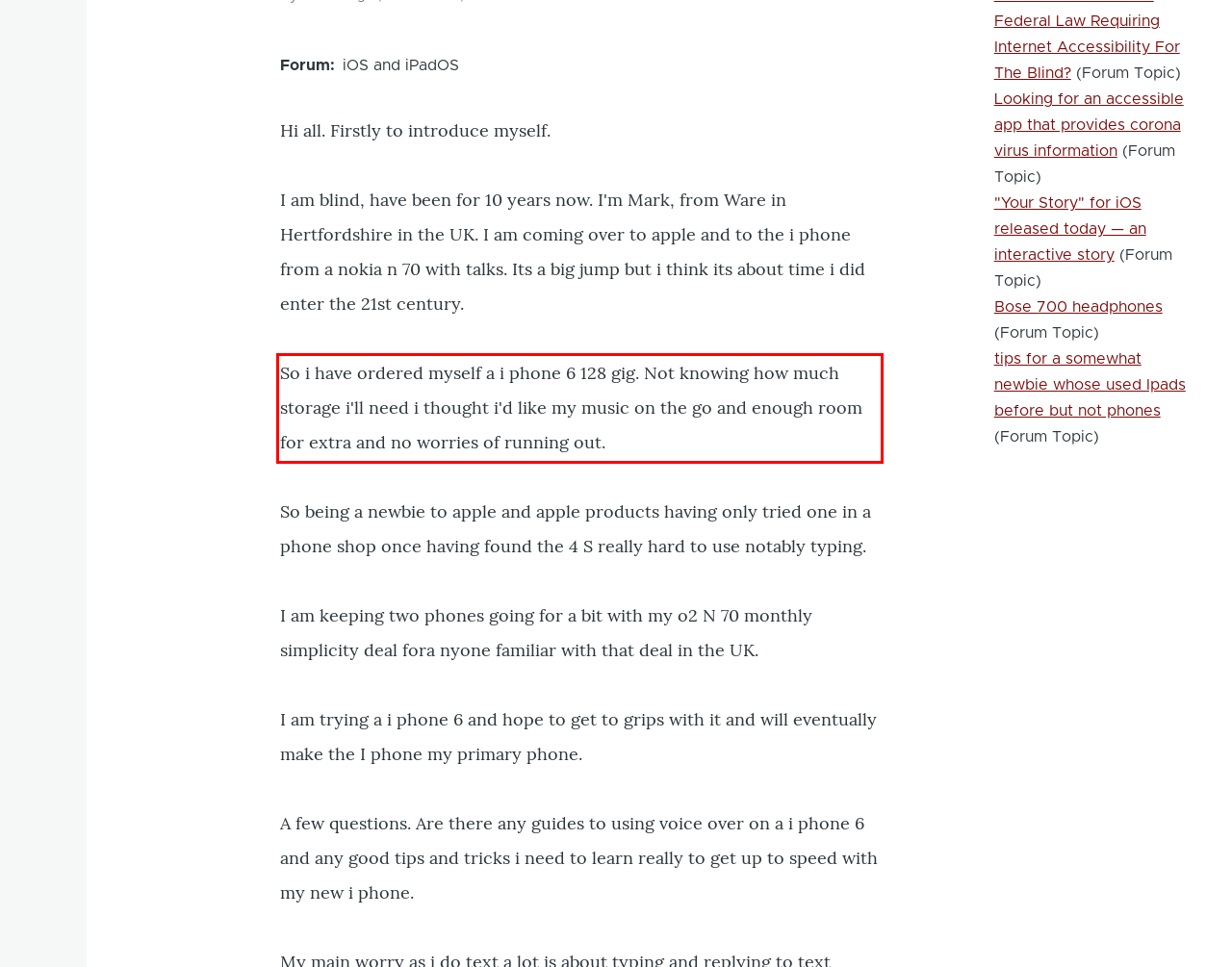Please recognize and transcribe the text located inside the red bounding box in the webpage image.

So i have ordered myself a i phone 6 128 gig. Not knowing how much storage i'll need i thought i'd like my music on the go and enough room for extra and no worries of running out.